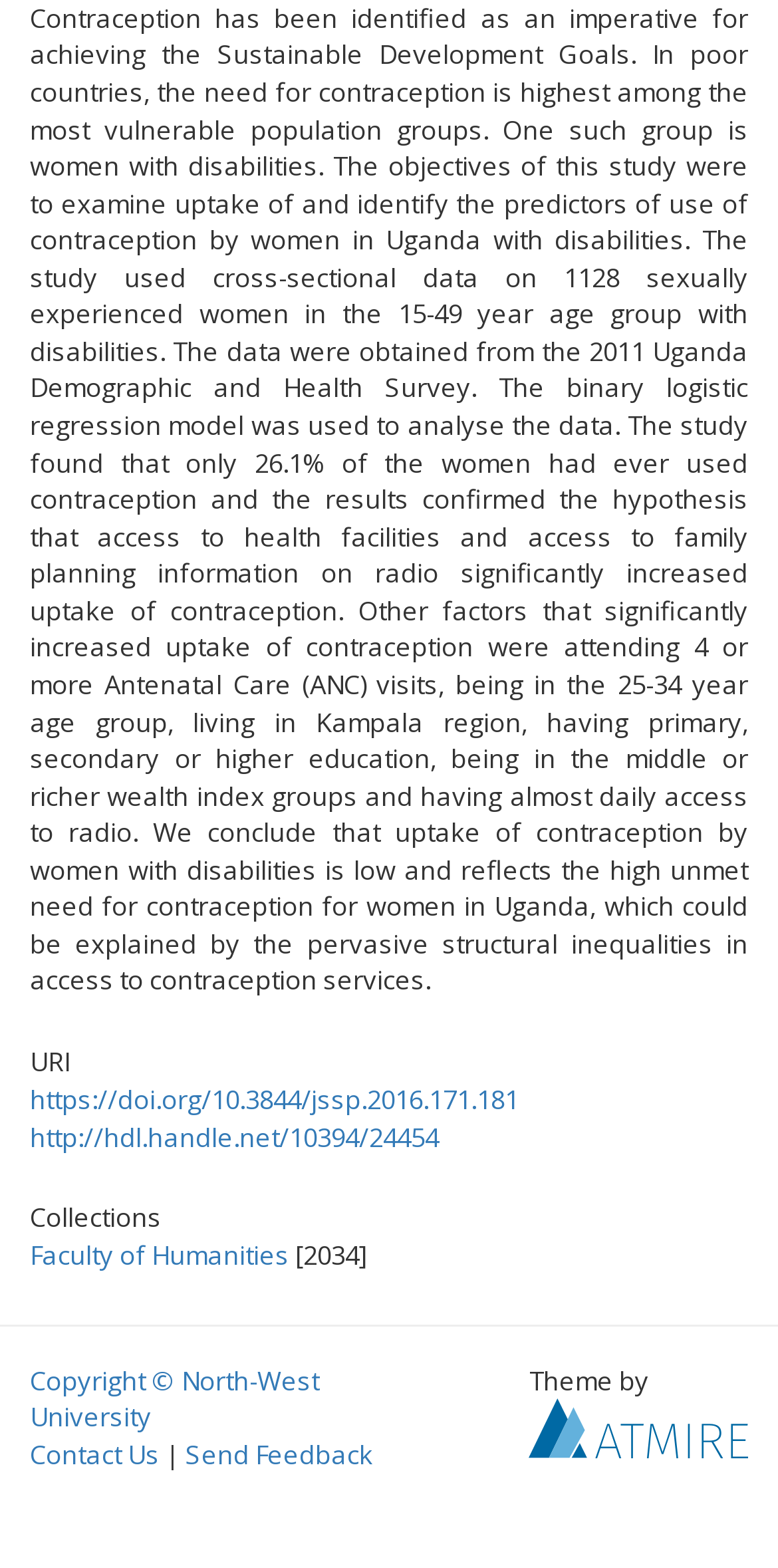Answer the question in one word or a short phrase:
What is the theme of the webpage provided by?

Atmire NV